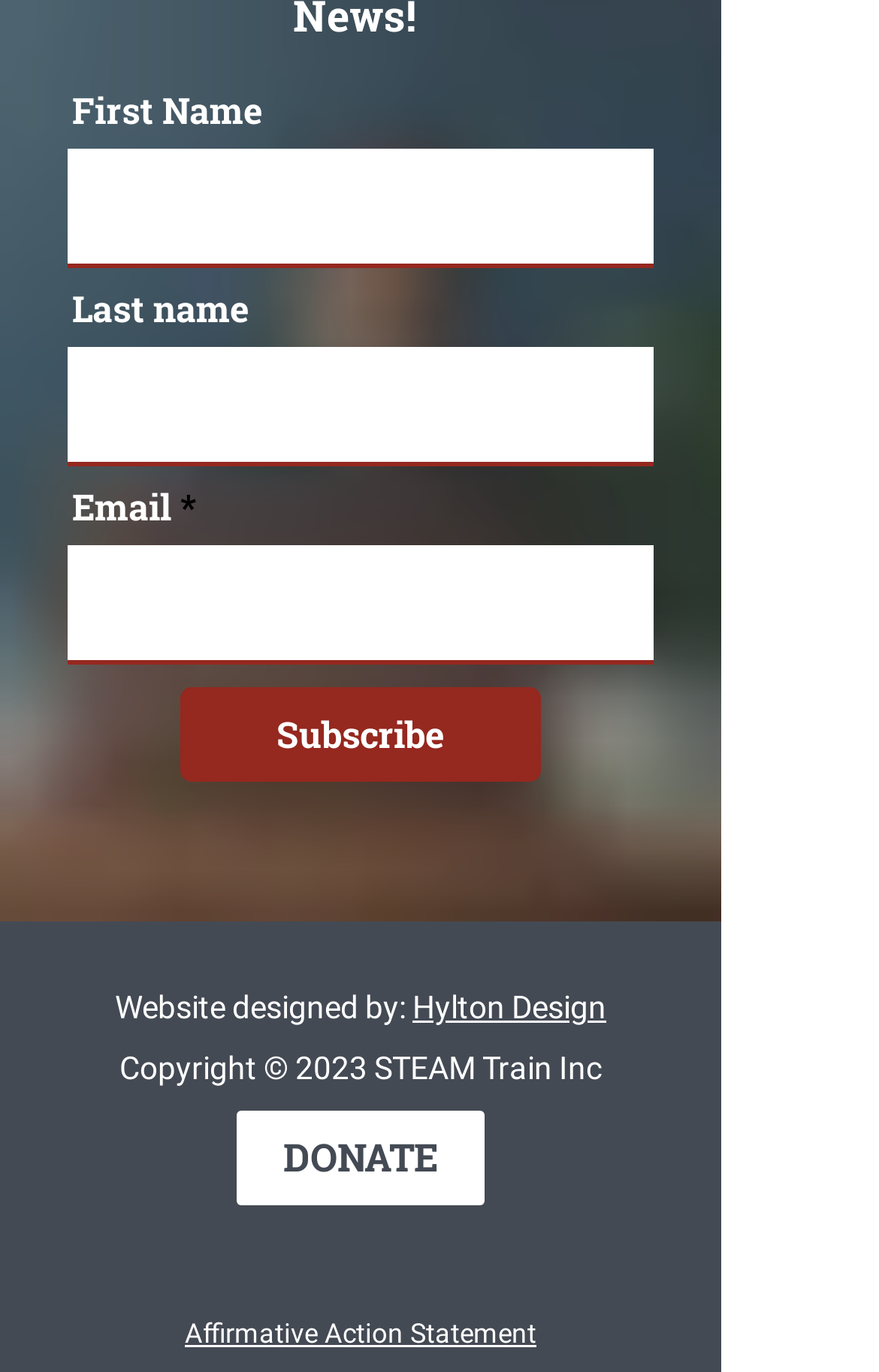Please identify the bounding box coordinates of the element on the webpage that should be clicked to follow this instruction: "Enter last name". The bounding box coordinates should be given as four float numbers between 0 and 1, formatted as [left, top, right, bottom].

[0.077, 0.253, 0.744, 0.34]